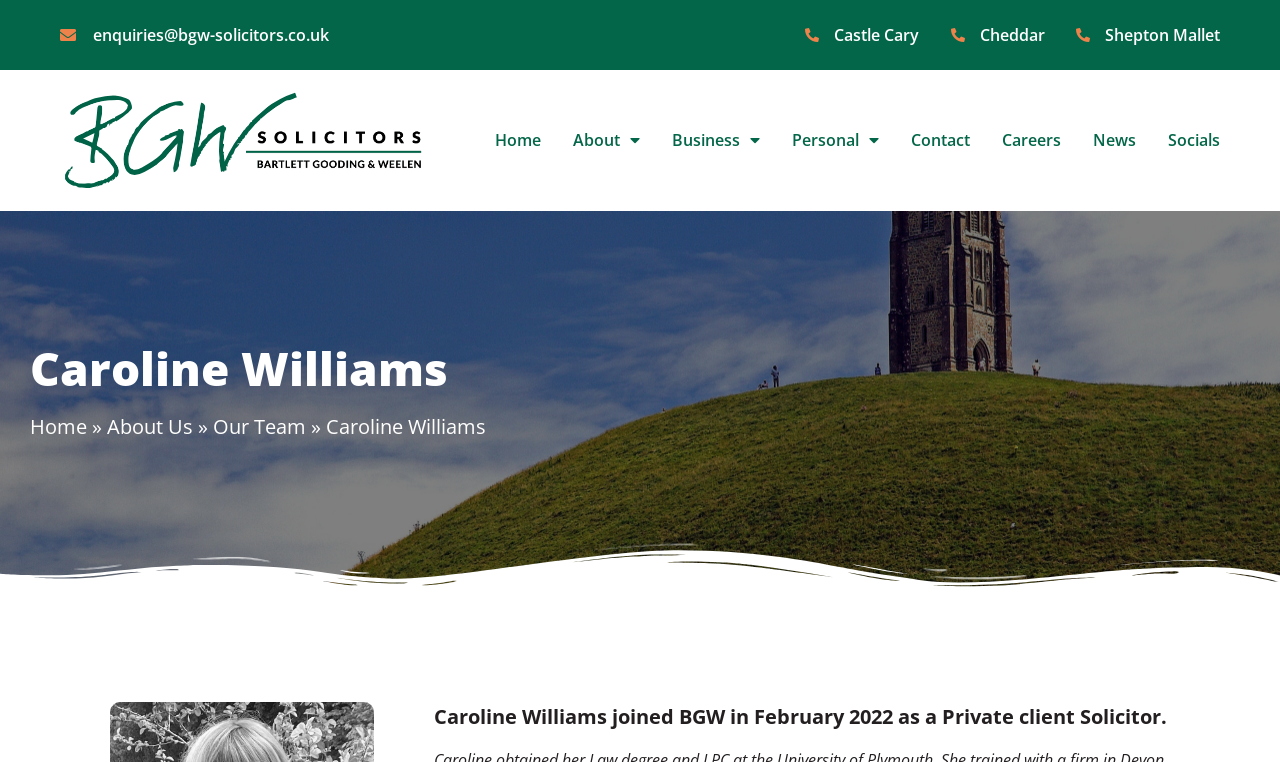How many locations are listed at the top of the webpage?
Please give a detailed answer to the question using the information shown in the image.

By examining the links at the top of the webpage, I can see that there are four locations listed: 'enquiries@bgw-solicitors.co.uk', 'Castle Cary', 'Cheddar', and 'Shepton Mallet'.